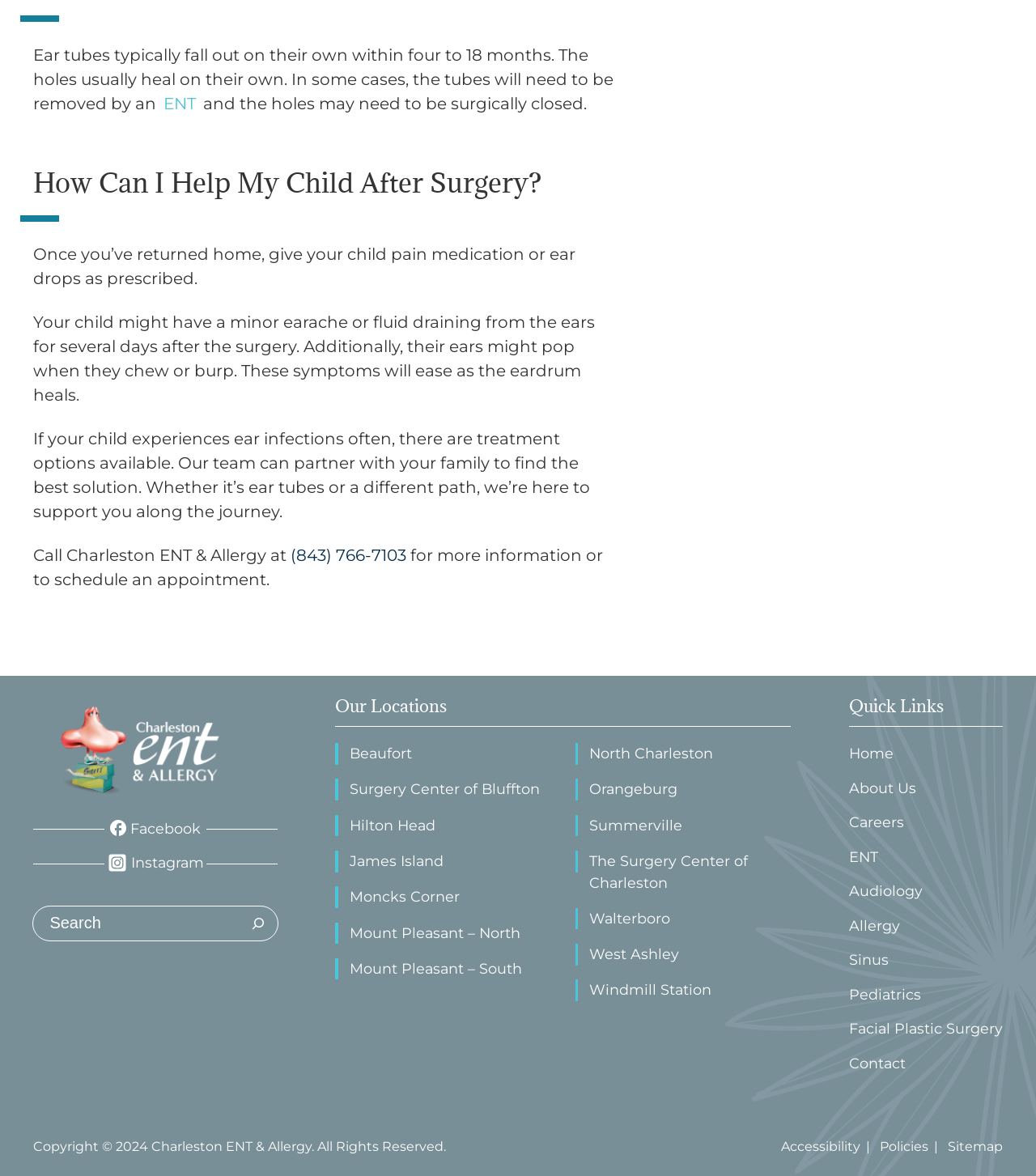Determine the bounding box coordinates of the clickable area required to perform the following instruction: "Visit the Beaufort location". The coordinates should be represented as four float numbers between 0 and 1: [left, top, right, bottom].

[0.324, 0.632, 0.532, 0.65]